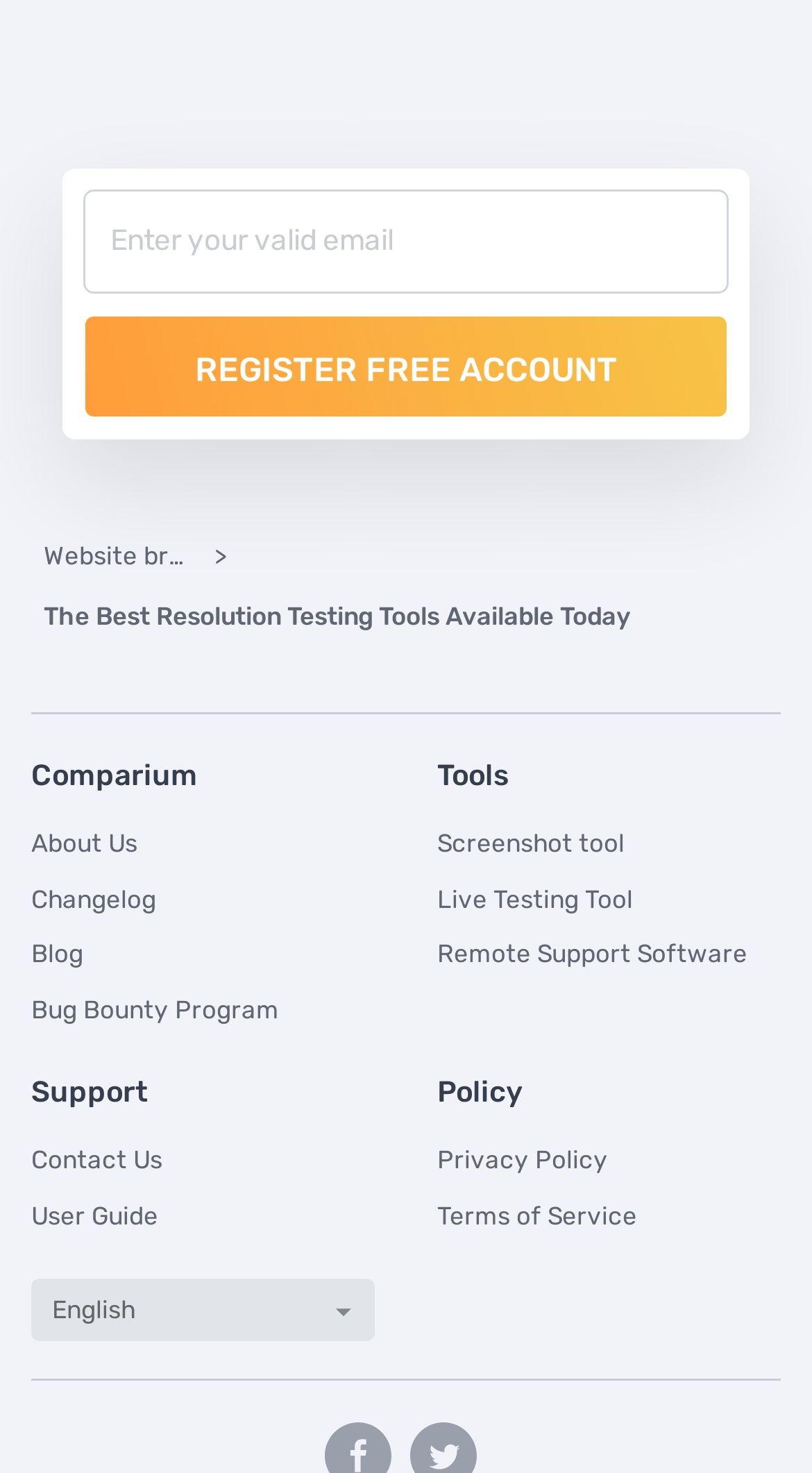What is the first link in the list of tools?
Based on the screenshot, provide your answer in one word or phrase.

Screenshot tool